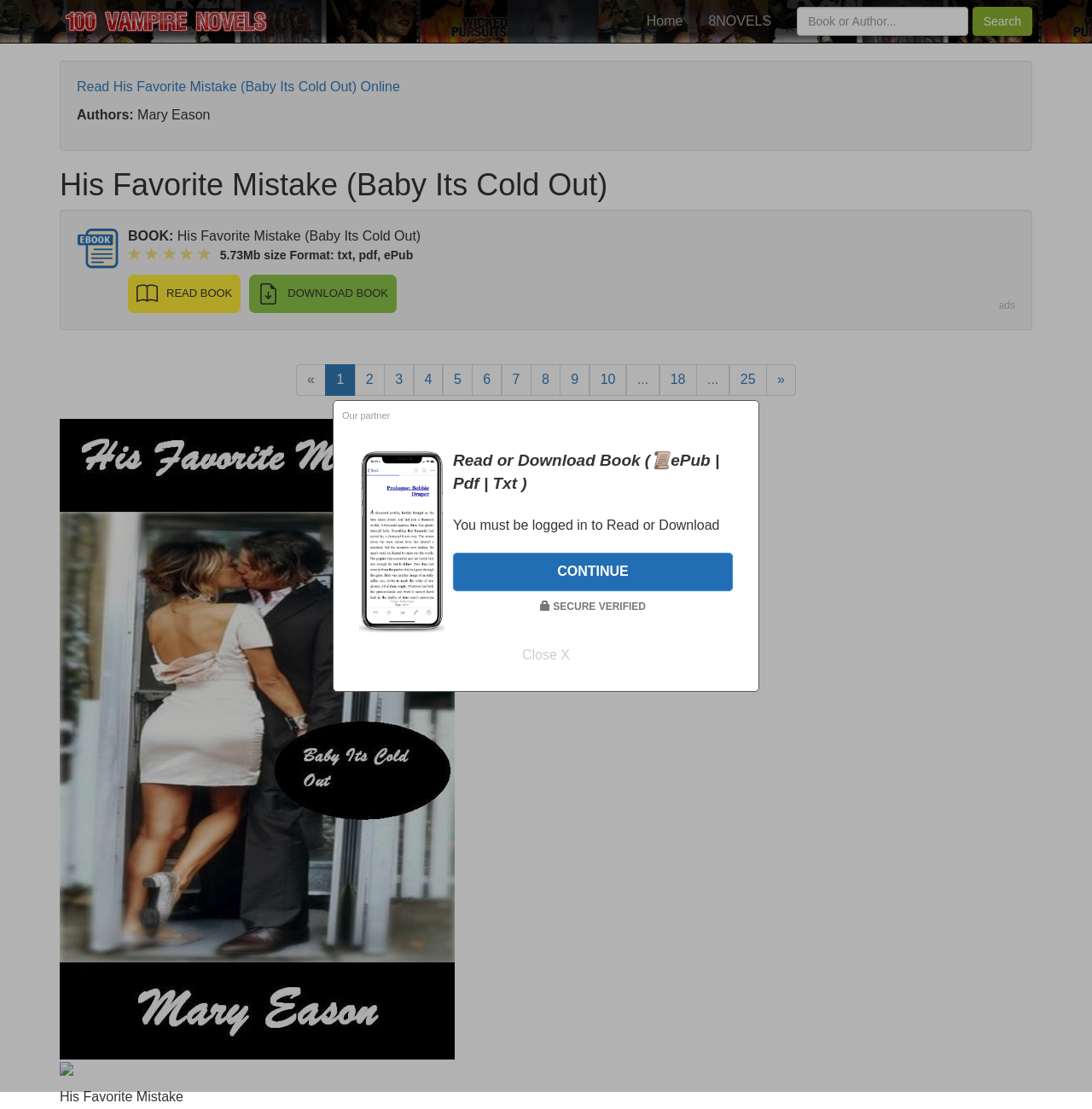Who is the author of the book?
Based on the screenshot, answer the question with a single word or phrase.

Mary Eason